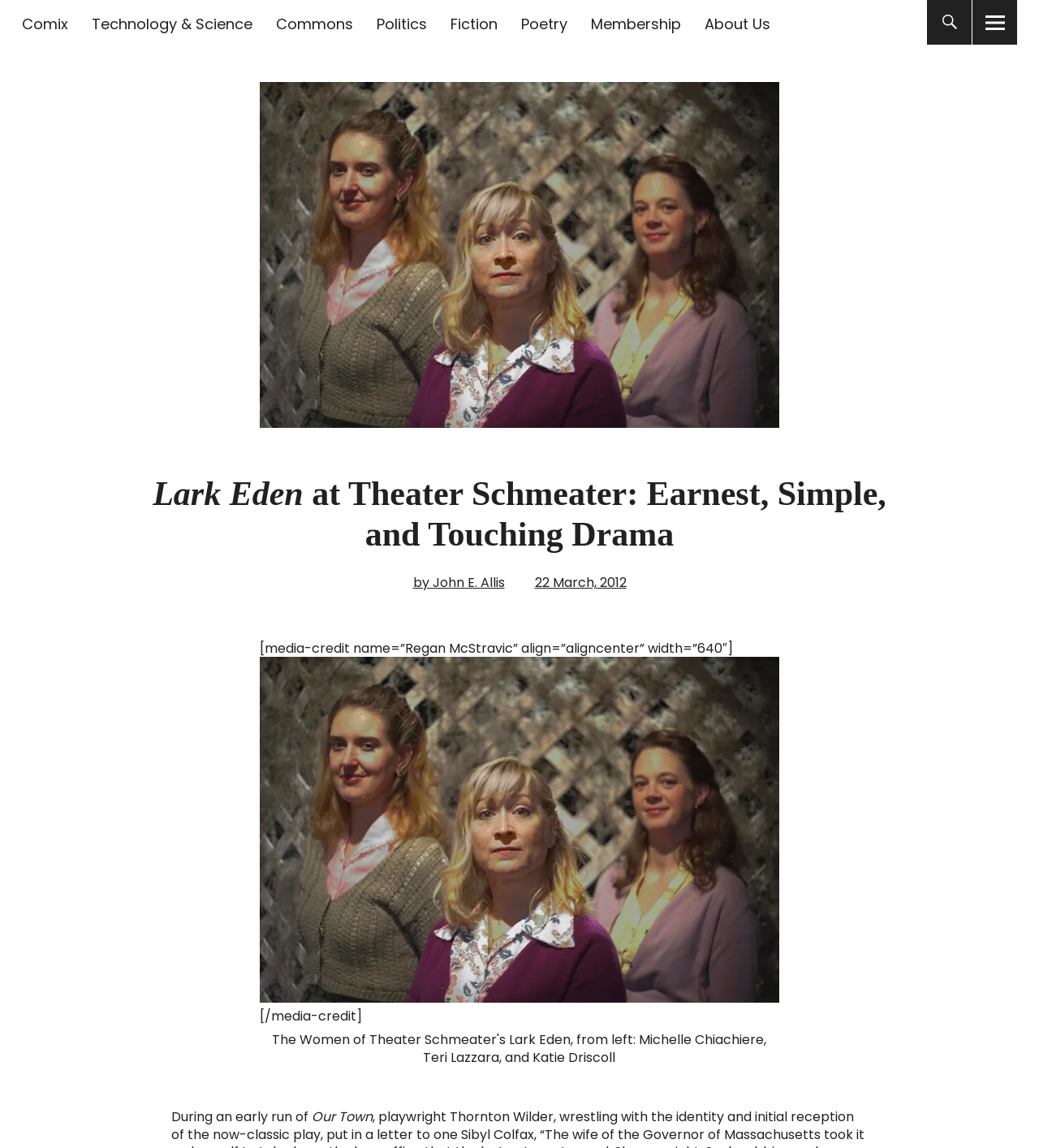Based on the element description by John E. Allis, identify the bounding box coordinates for the UI element. The coordinates should be in the format (top-left x, top-left y, bottom-right x, bottom-right y) and within the 0 to 1 range.

[0.397, 0.5, 0.486, 0.516]